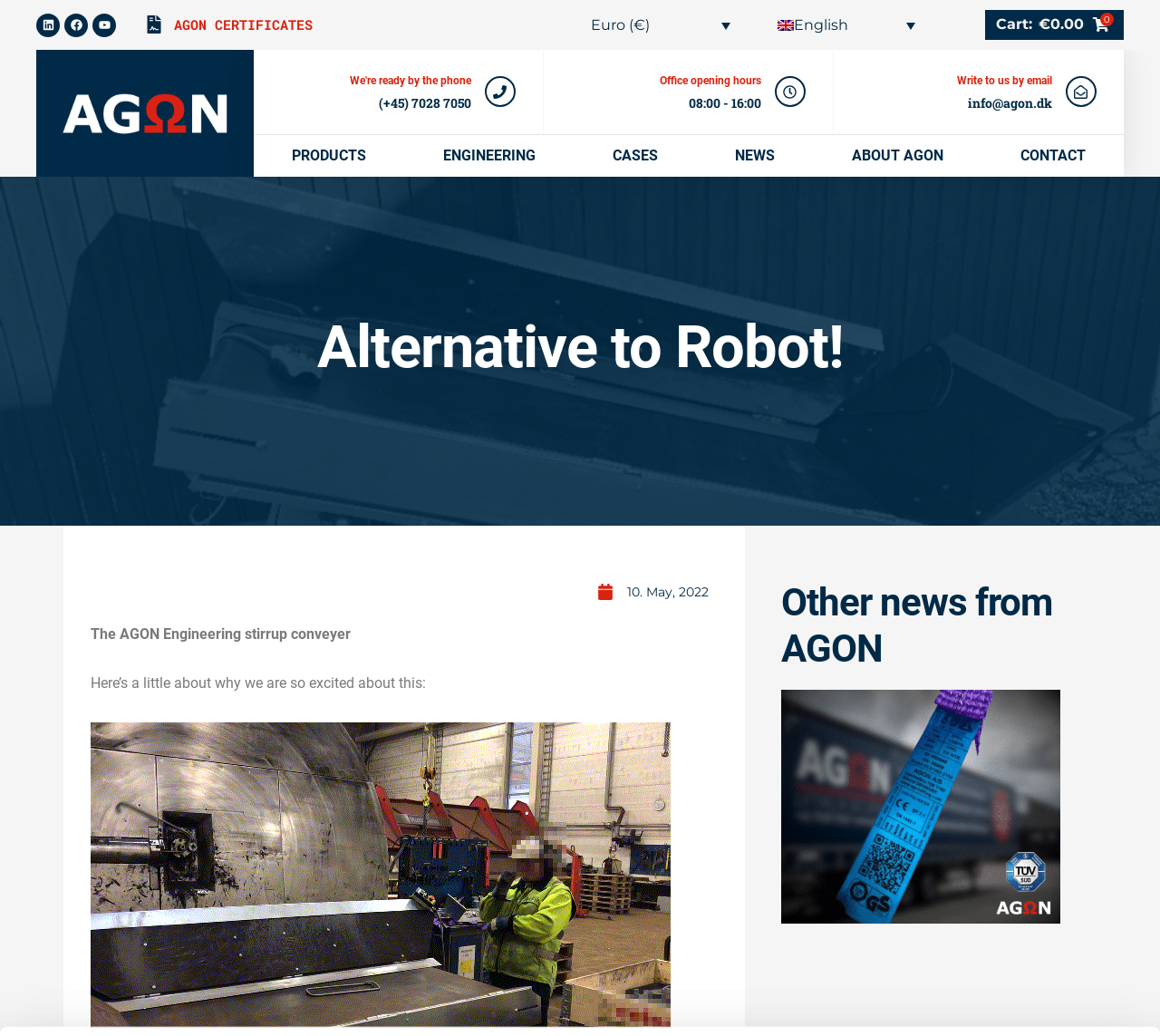What is the company's phone number?
Look at the image and answer the question with a single word or phrase.

(+45) 7028 7050